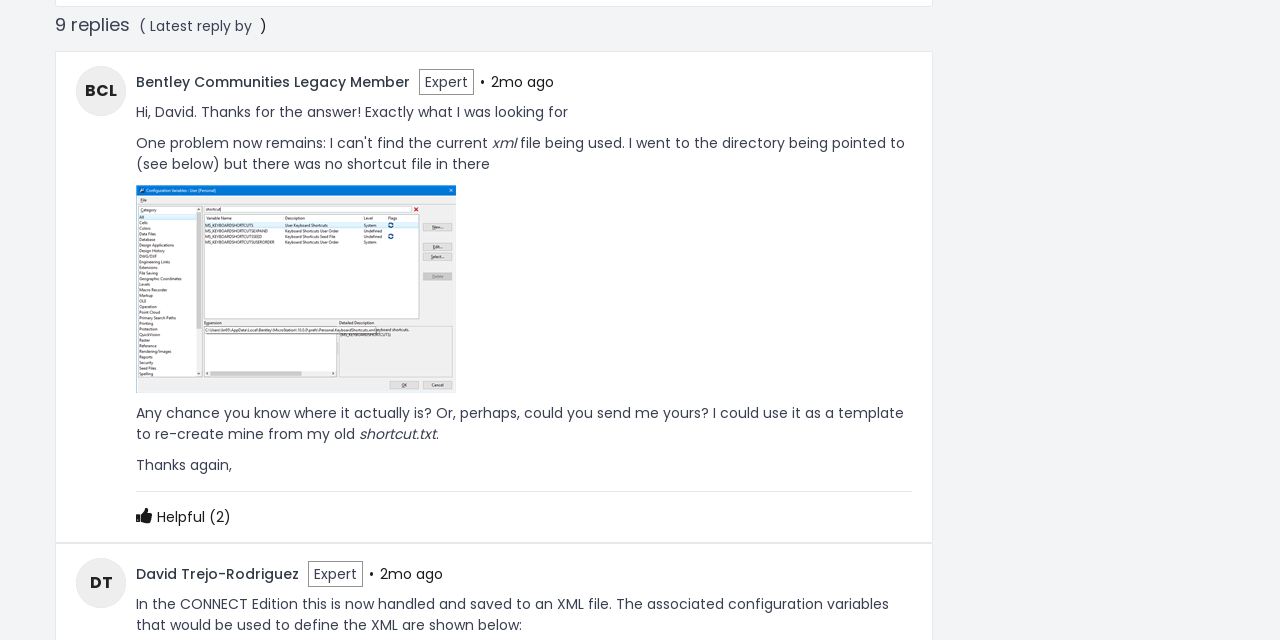Based on the element description: "Bentley Communities Legacy Member", identify the UI element and provide its bounding box coordinates. Use four float numbers between 0 and 1, [left, top, right, bottom].

[0.106, 0.113, 0.32, 0.144]